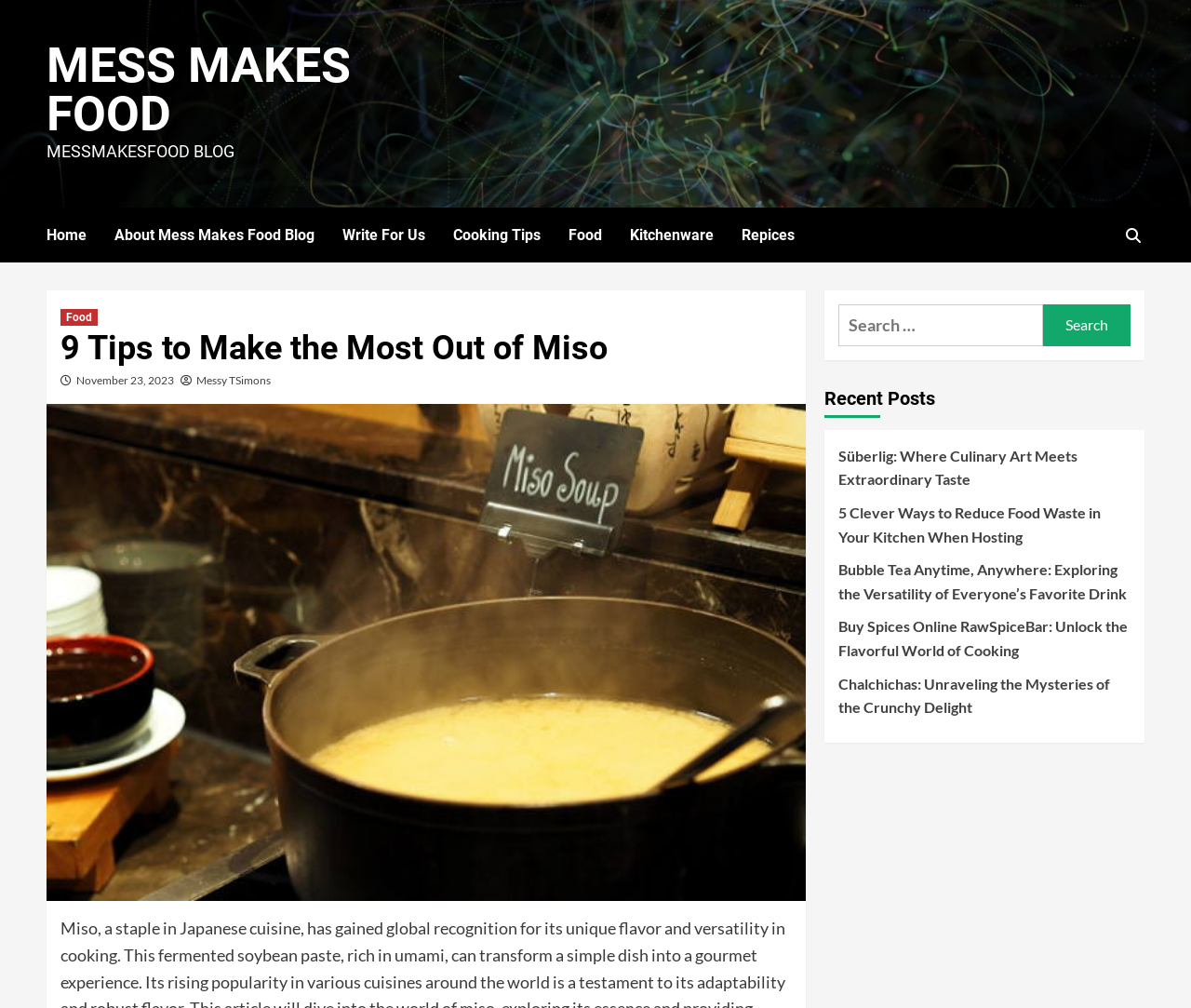Find and provide the bounding box coordinates for the UI element described here: "Repices". The coordinates should be given as four float numbers between 0 and 1: [left, top, right, bottom].

[0.623, 0.206, 0.691, 0.26]